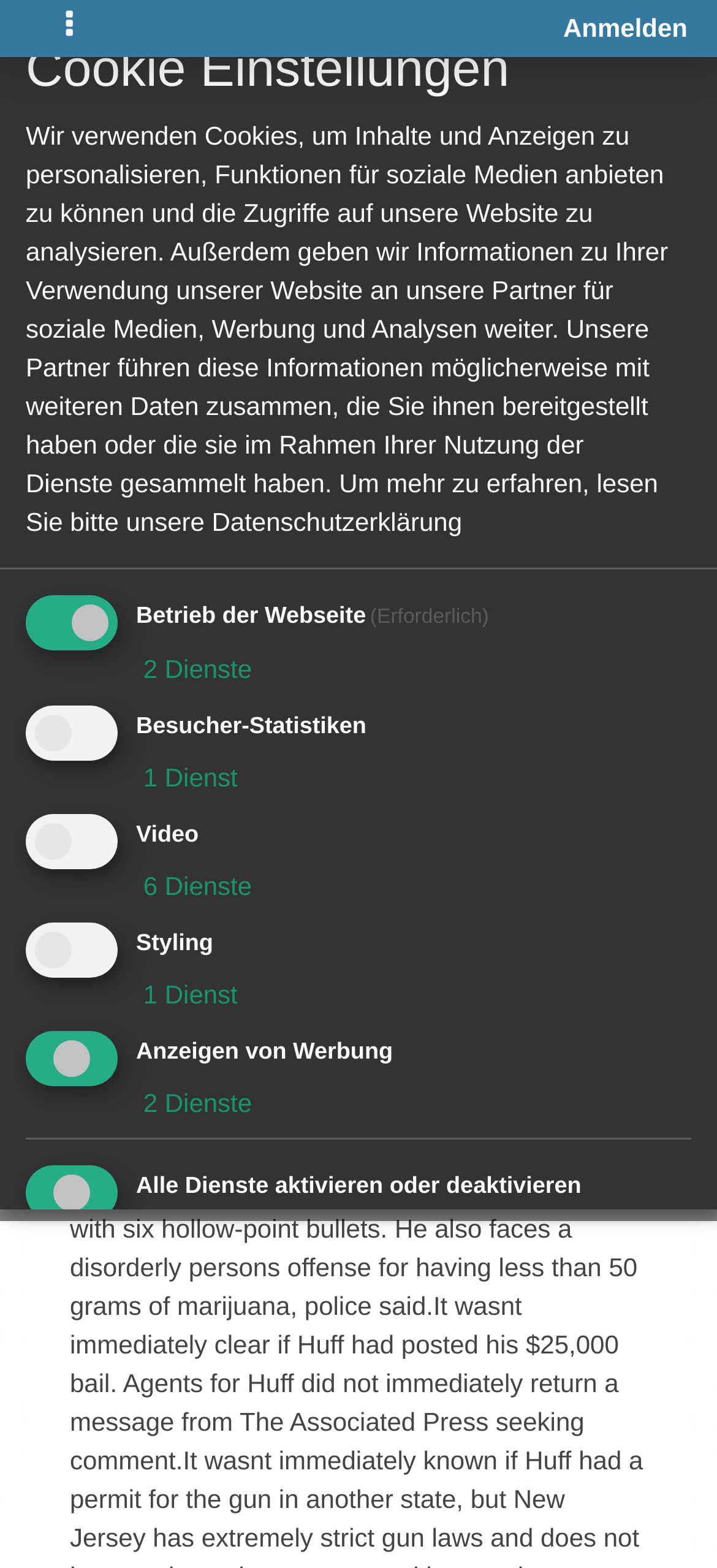Given the description of a UI element: "parent_node: Anmelden aria-label="Toggle navigation"", identify the bounding box coordinates of the matching element in the webpage screenshot.

[0.041, 0.0, 0.154, 0.036]